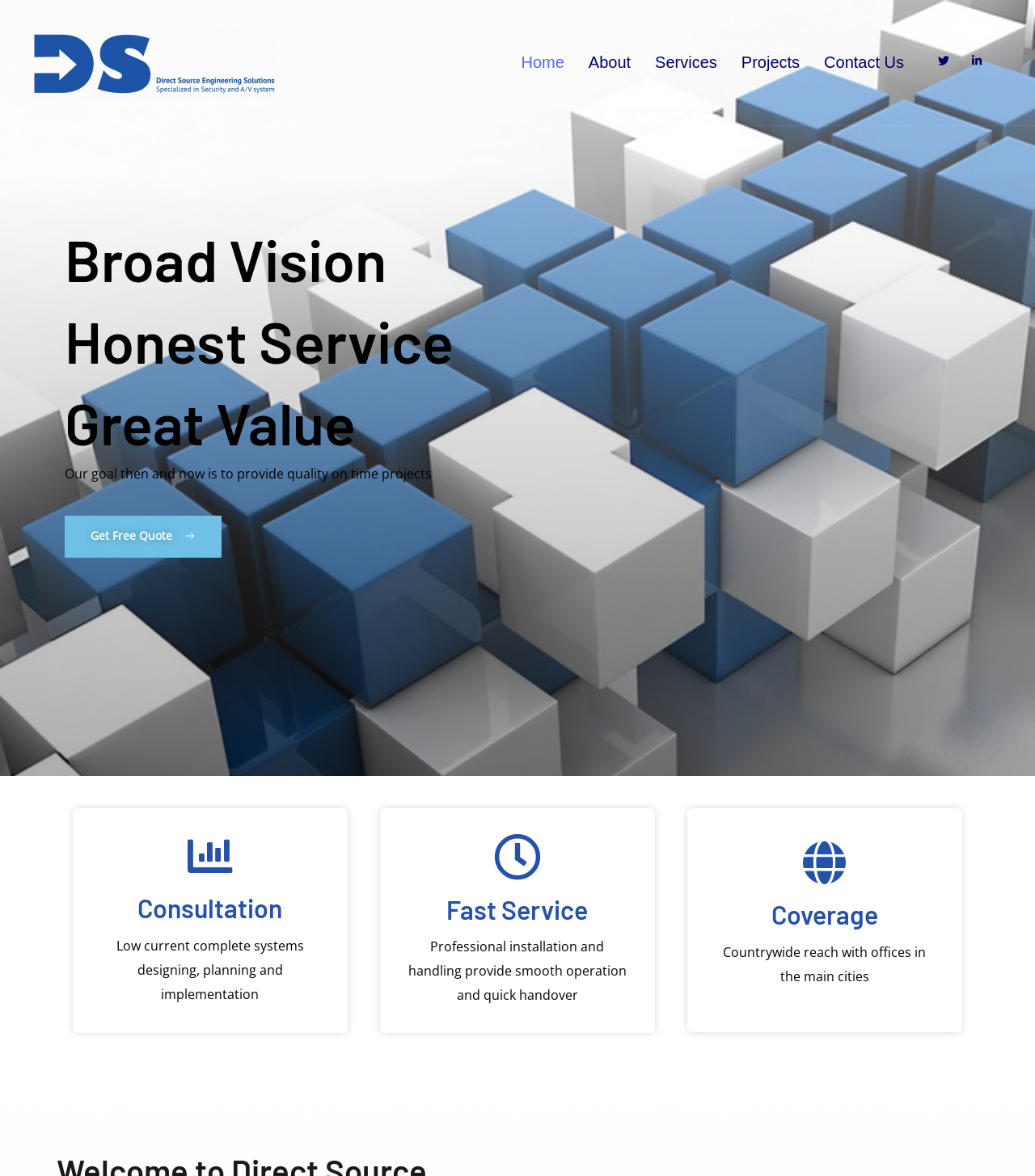Specify the bounding box coordinates of the area to click in order to execute this command: 'Go to the About page'. The coordinates should consist of four float numbers ranging from 0 to 1, and should be formatted as [left, top, right, bottom].

[0.557, 0.03, 0.621, 0.076]